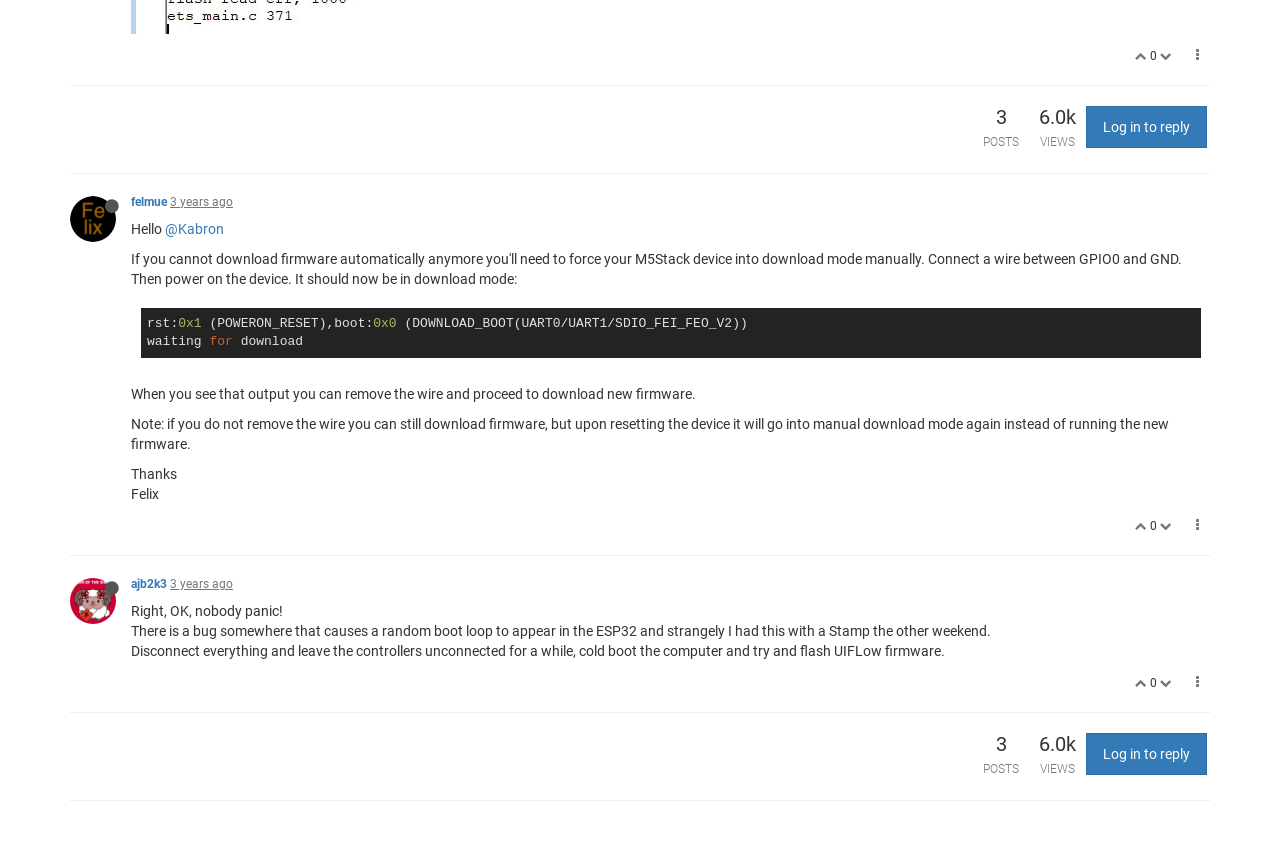Please determine the bounding box coordinates for the UI element described as: "Log in to reply".

[0.848, 0.872, 0.943, 0.922]